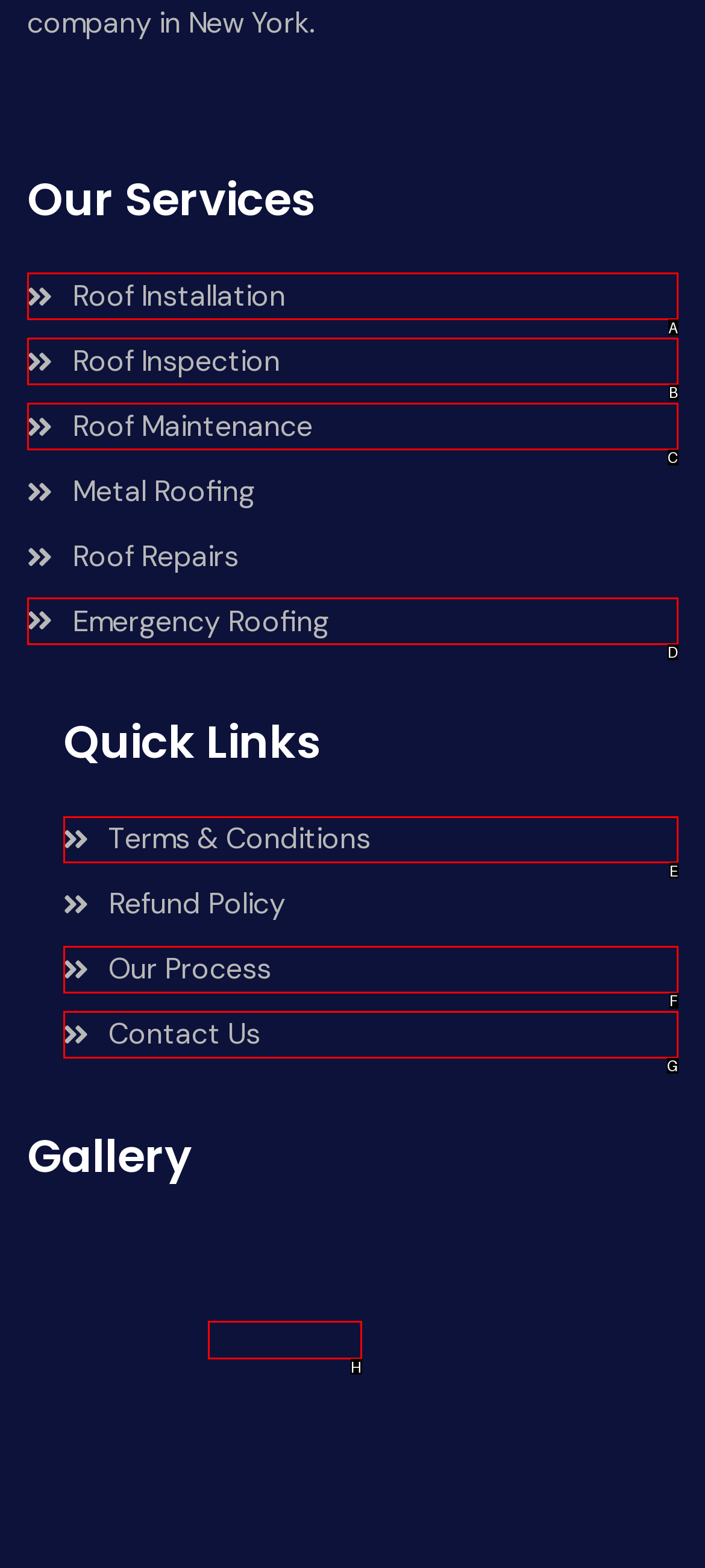Using the description: Terms & Conditions
Identify the letter of the corresponding UI element from the choices available.

E